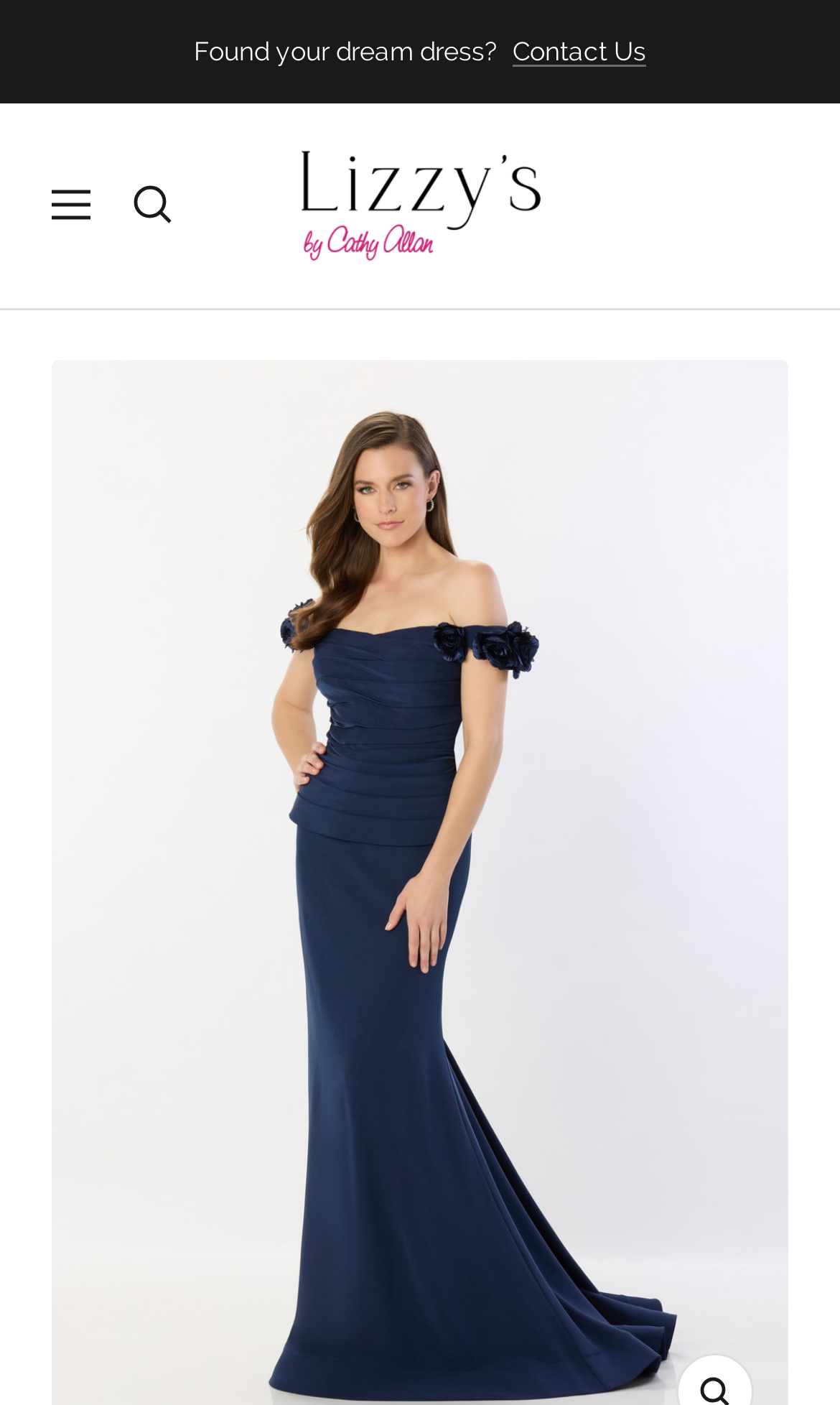Give a complete and precise description of the webpage's appearance.

The webpage appears to be a product page for a wedding gown. At the top, there is a prominent header with the title "Off Shoulder Gown with Pleated Bodice and 3D Floral Accents | Lizzy's by Cathy Allan". Below the header, there is a section with a question "Found your dream dress?" in a relatively large font size, taking up about a third of the screen width. To the right of this text, there is a "Contact Us" button.

On the top left corner, there is a navigation button with an icon, which is not expanded by default. Next to it, there is a search link with an icon, also not expanded by default. Both of these elements are relatively small and positioned close to the top edge of the screen.

Below these elements, there is a prominent link "Lizzy's by Cathy Allan", which takes up about a third of the screen width and is centered horizontally. The link is positioned slightly below the midpoint of the screen, leaving some empty space above it.

The meta description suggests that the product being showcased is an elegant and sophisticated gown with an off-shoulder sweetheart neckline, featuring stunning three-dimensional floral accents and an ultra-flattering pleated bodice.